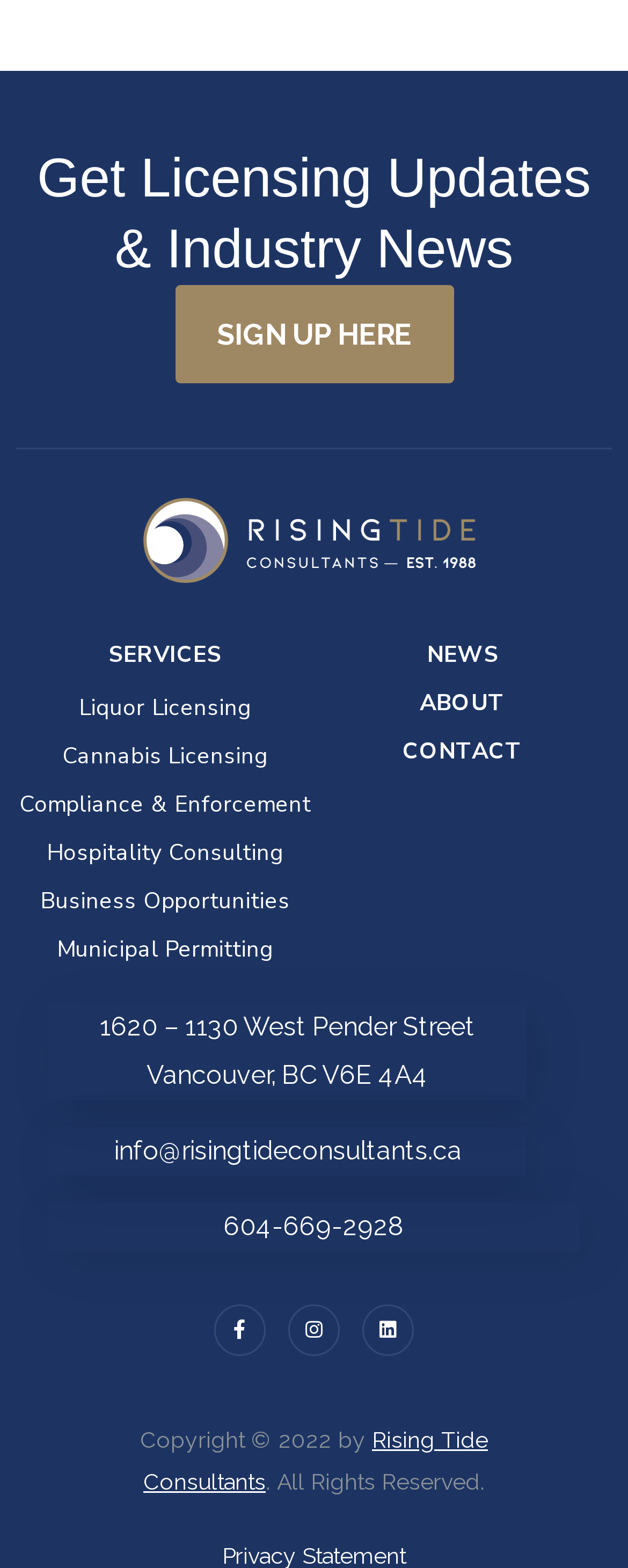How many social media links are there?
Please respond to the question with a detailed and informative answer.

There are three social media links at the bottom of the webpage, which are Facebook, Instagram, and Linkedin, represented by their respective icons.